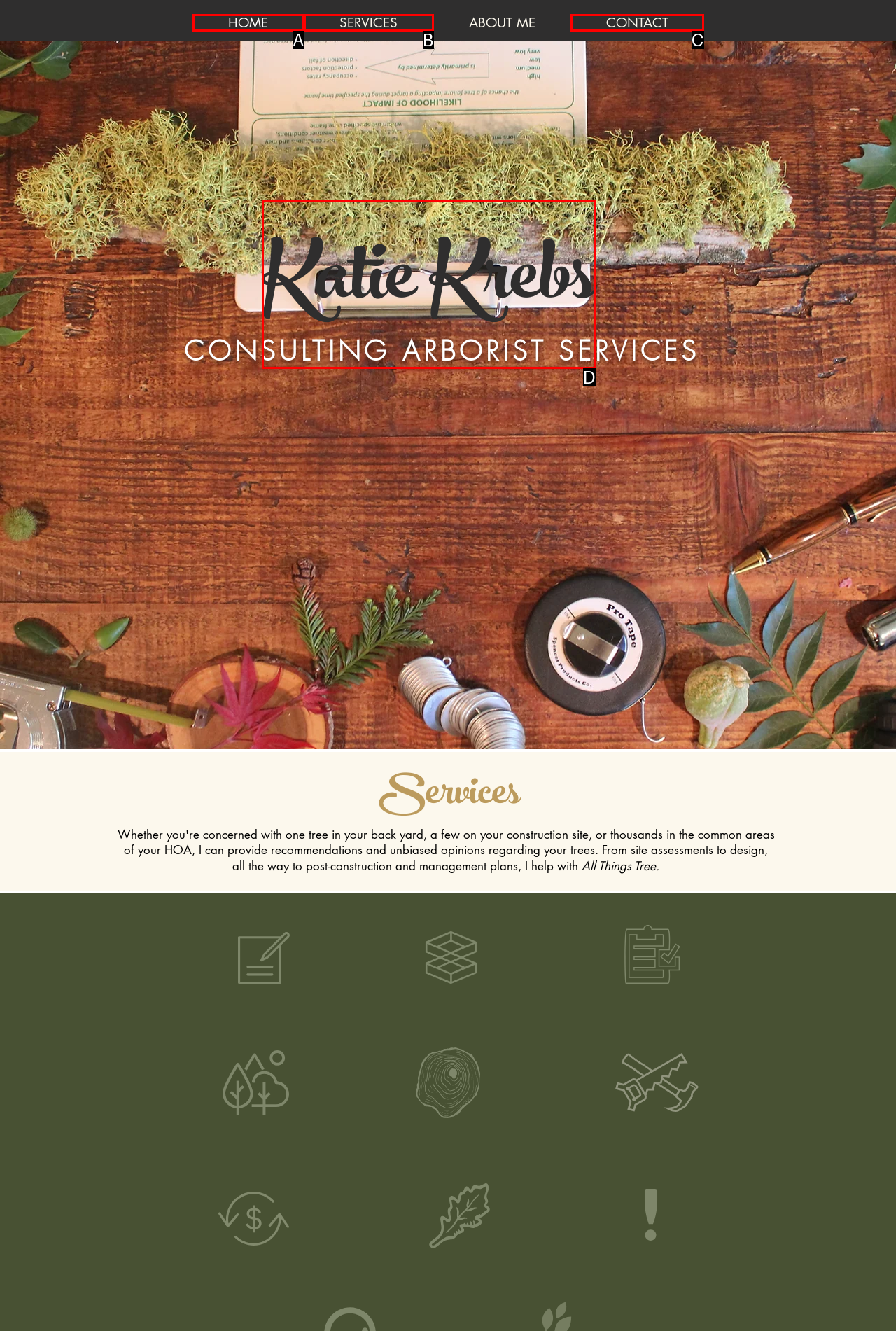Based on the element description: SERVICES, choose the best matching option. Provide the letter of the option directly.

B